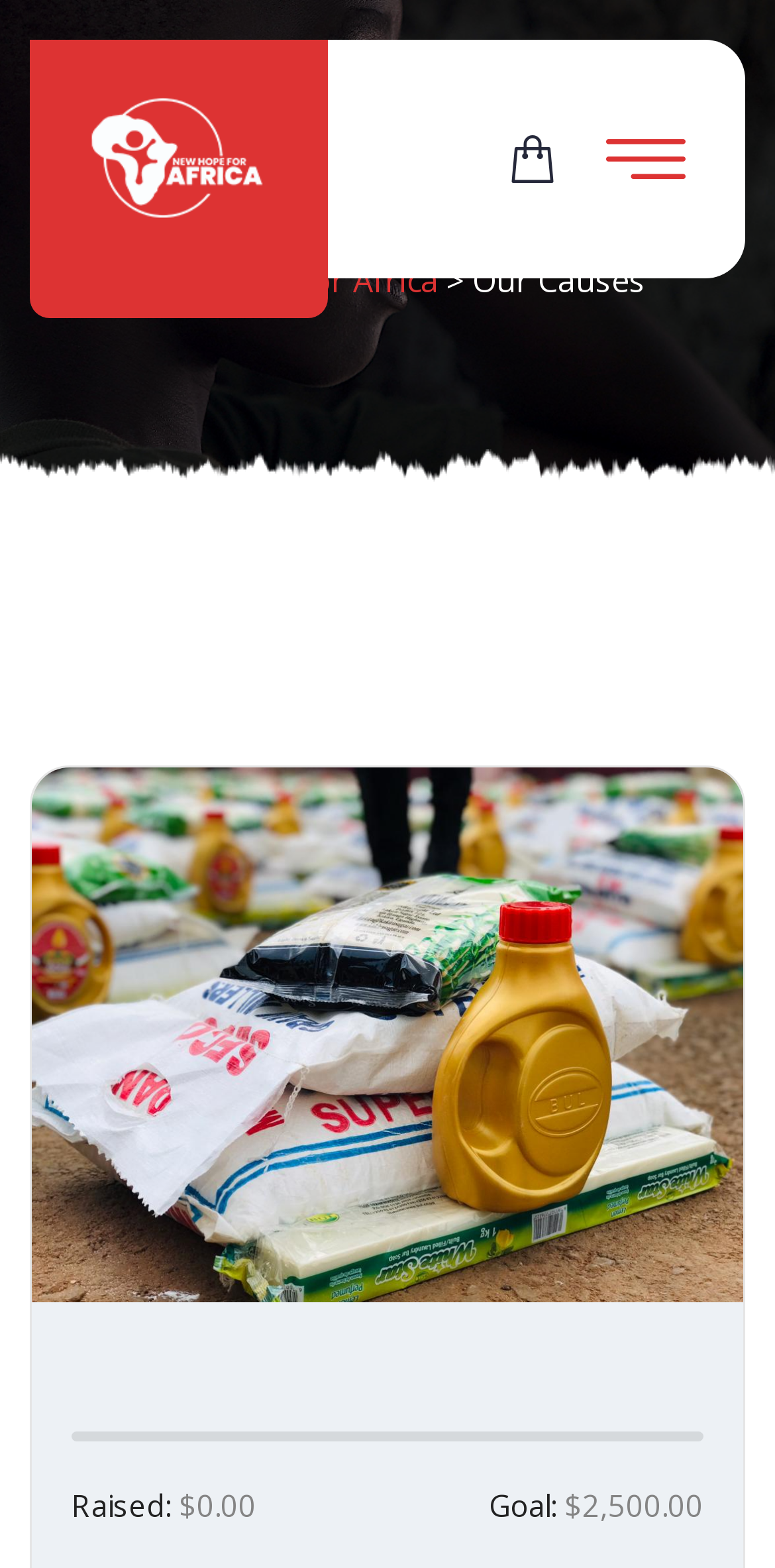What is the percentage of the goal achieved?
Could you give a comprehensive explanation in response to this question?

I found the percentage of the goal achieved by looking at the text element at the bottom of the page, which says '0%'.